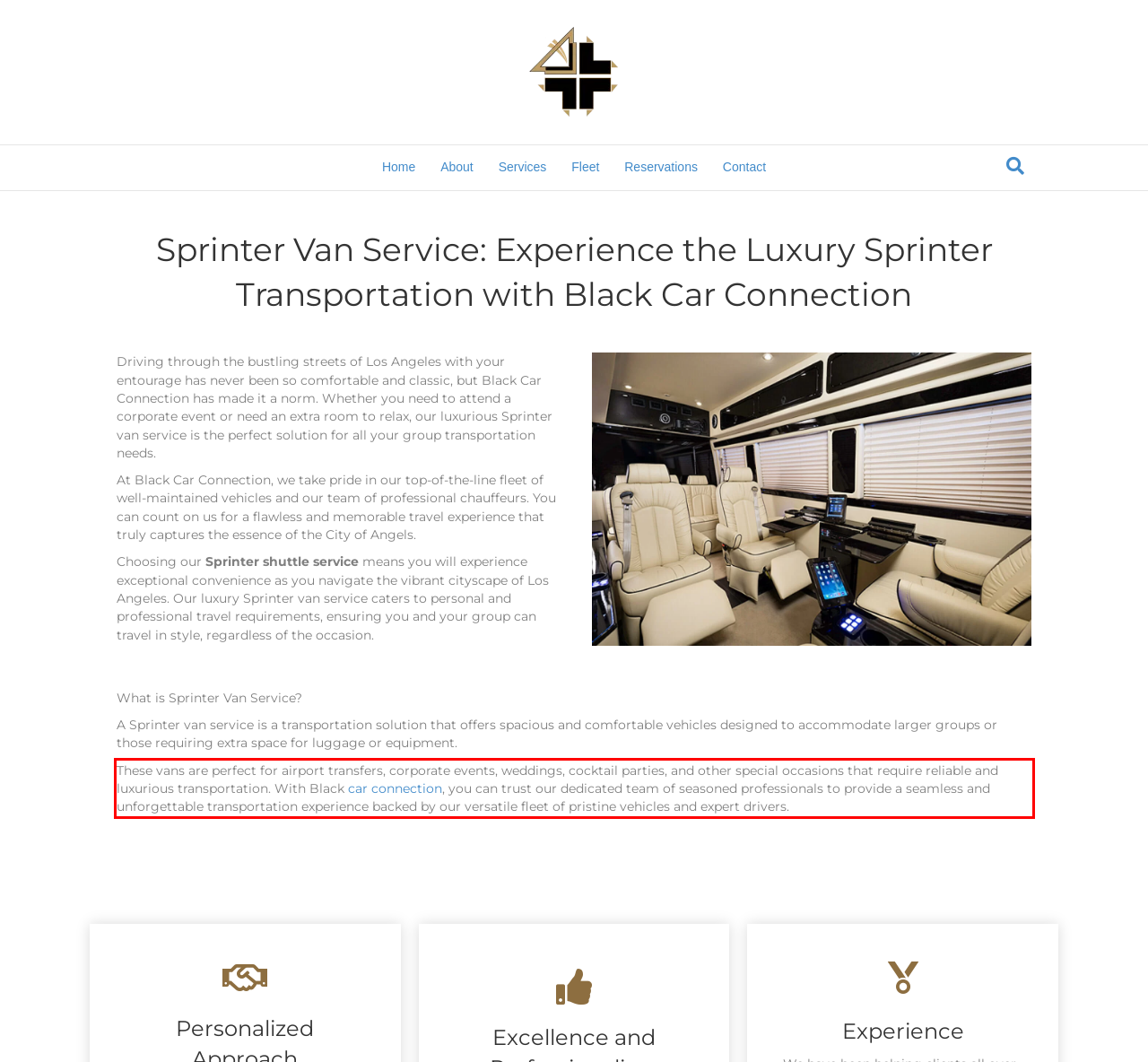Your task is to recognize and extract the text content from the UI element enclosed in the red bounding box on the webpage screenshot.

These vans are perfect for airport transfers, corporate events, weddings, cocktail parties, and other special occasions that require reliable and luxurious transportation. With Black car connection, you can trust our dedicated team of seasoned professionals to provide a seamless and unforgettable transportation experience backed by our versatile fleet of pristine vehicles and expert drivers.